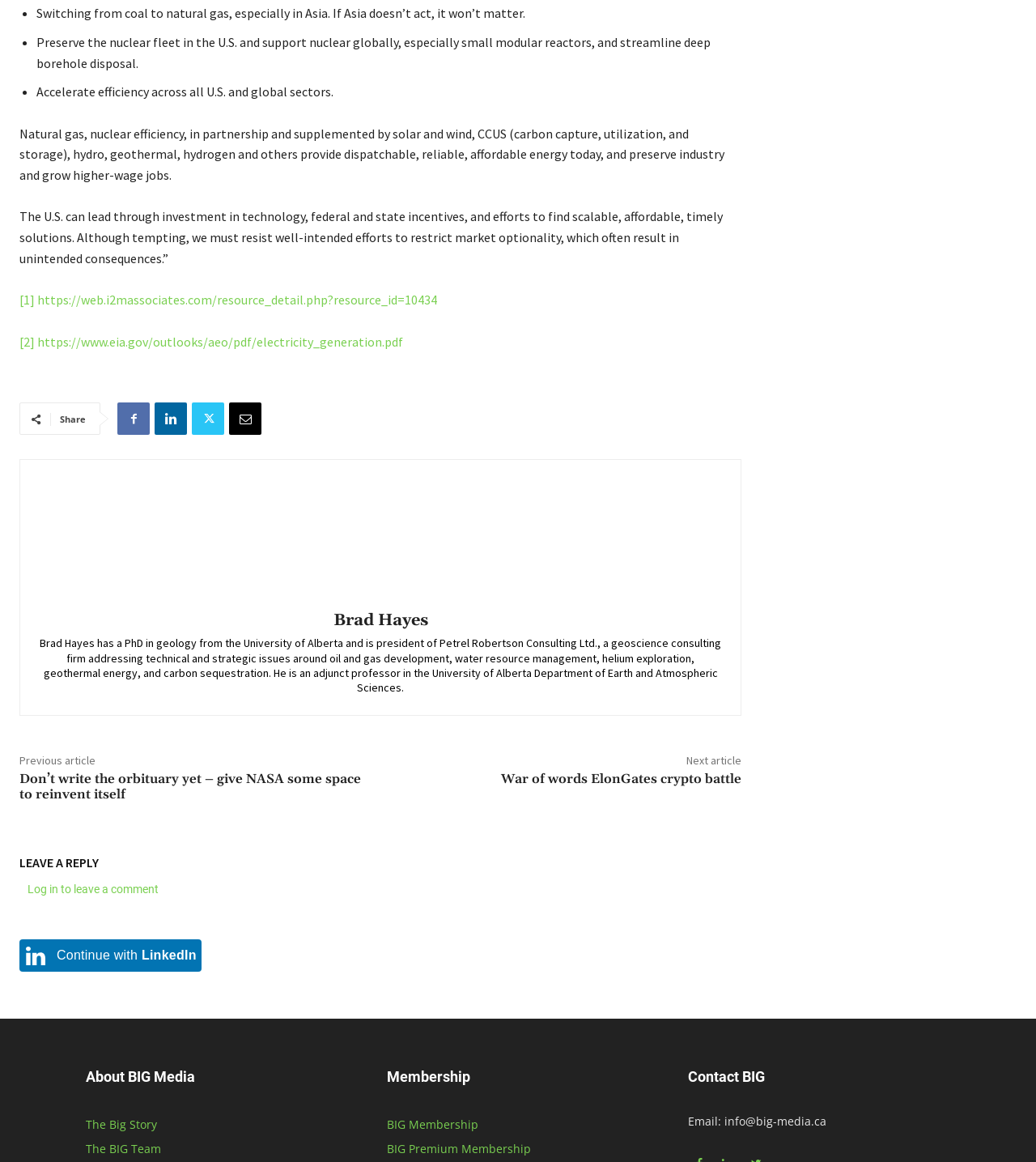Bounding box coordinates are specified in the format (top-left x, top-left y, bottom-right x, bottom-right y). All values are floating point numbers bounded between 0 and 1. Please provide the bounding box coordinate of the region this sentence describes: parent_node: Brad Hayes title="Brad Hayes"

[0.32, 0.411, 0.414, 0.515]